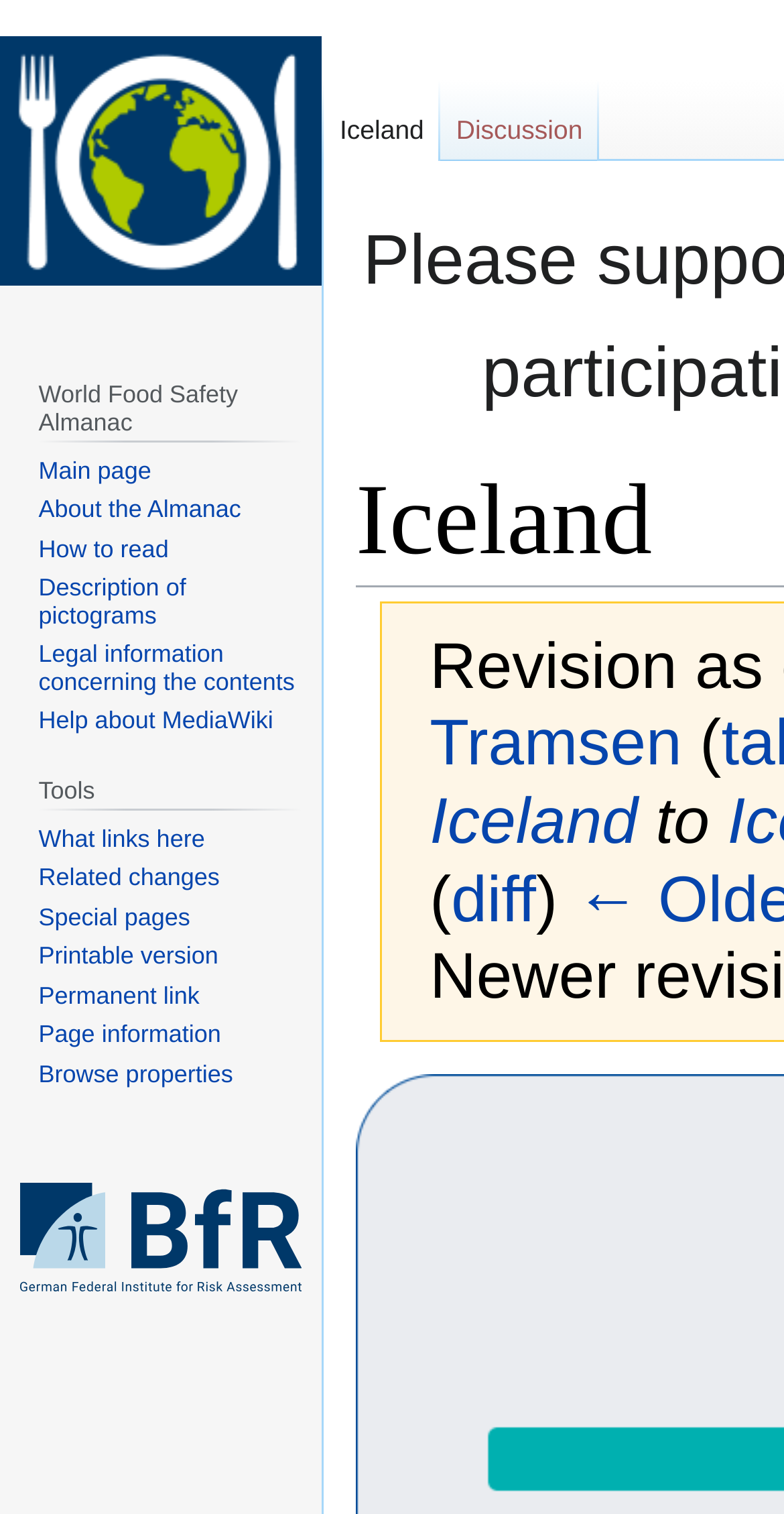Answer the following query with a single word or phrase:
What is the name of the country in the Almanac?

Iceland